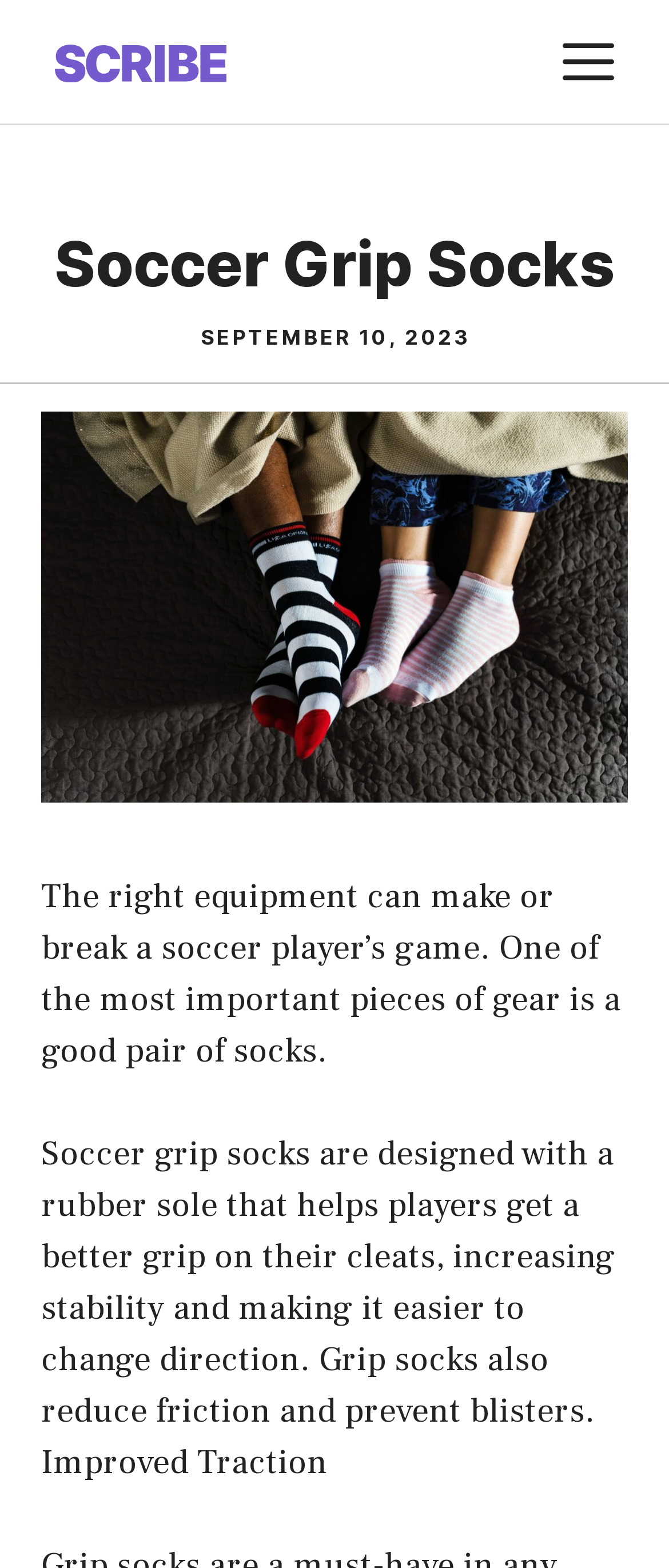Answer this question in one word or a short phrase: What is the problem that grip socks can prevent?

Blisters